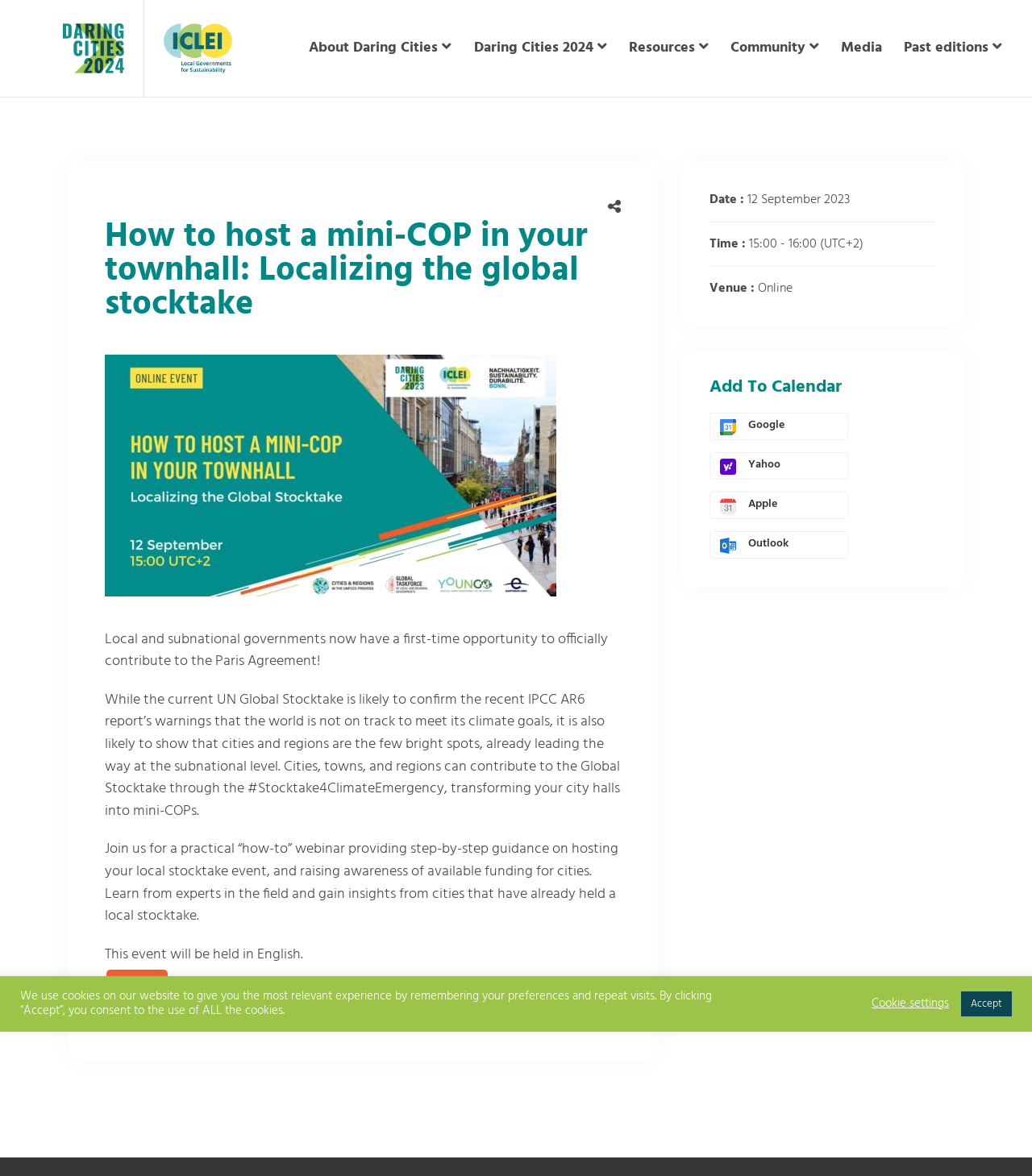Identify the bounding box coordinates of the section that should be clicked to achieve the task described: "Add to Google calendar".

[0.688, 0.351, 0.822, 0.374]